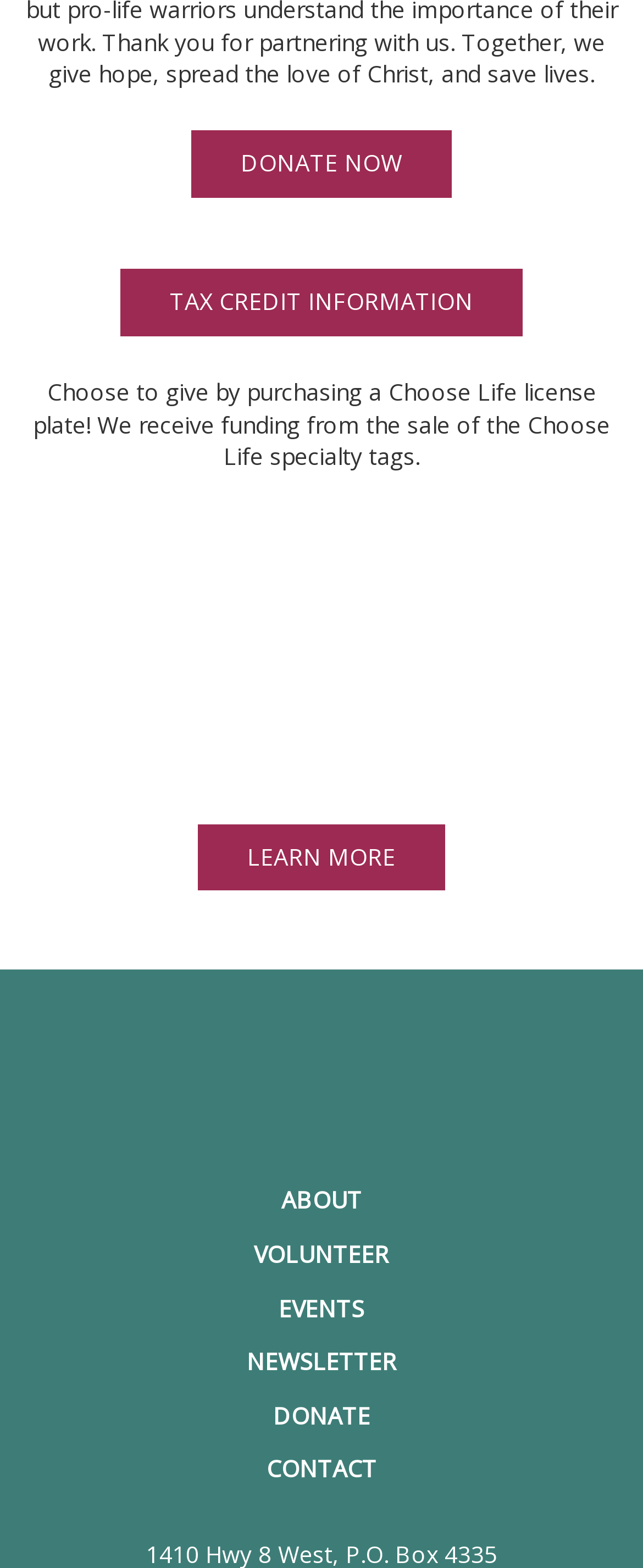Please identify the bounding box coordinates of the element's region that needs to be clicked to fulfill the following instruction: "Click on Donate Now". The bounding box coordinates should consist of four float numbers between 0 and 1, i.e., [left, top, right, bottom].

[0.297, 0.083, 0.703, 0.126]